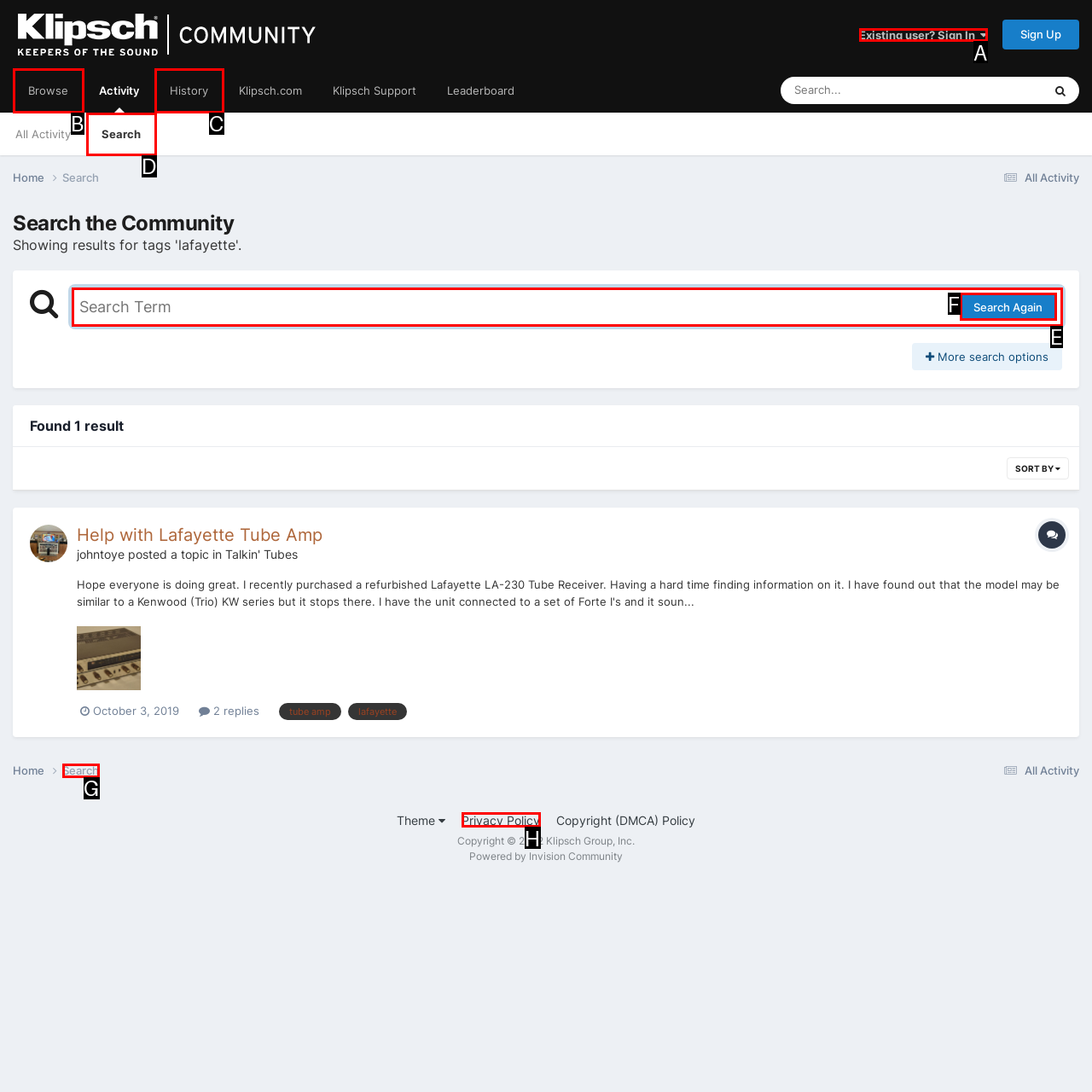Determine the HTML element to be clicked to complete the task: Sign in to the community. Answer by giving the letter of the selected option.

A